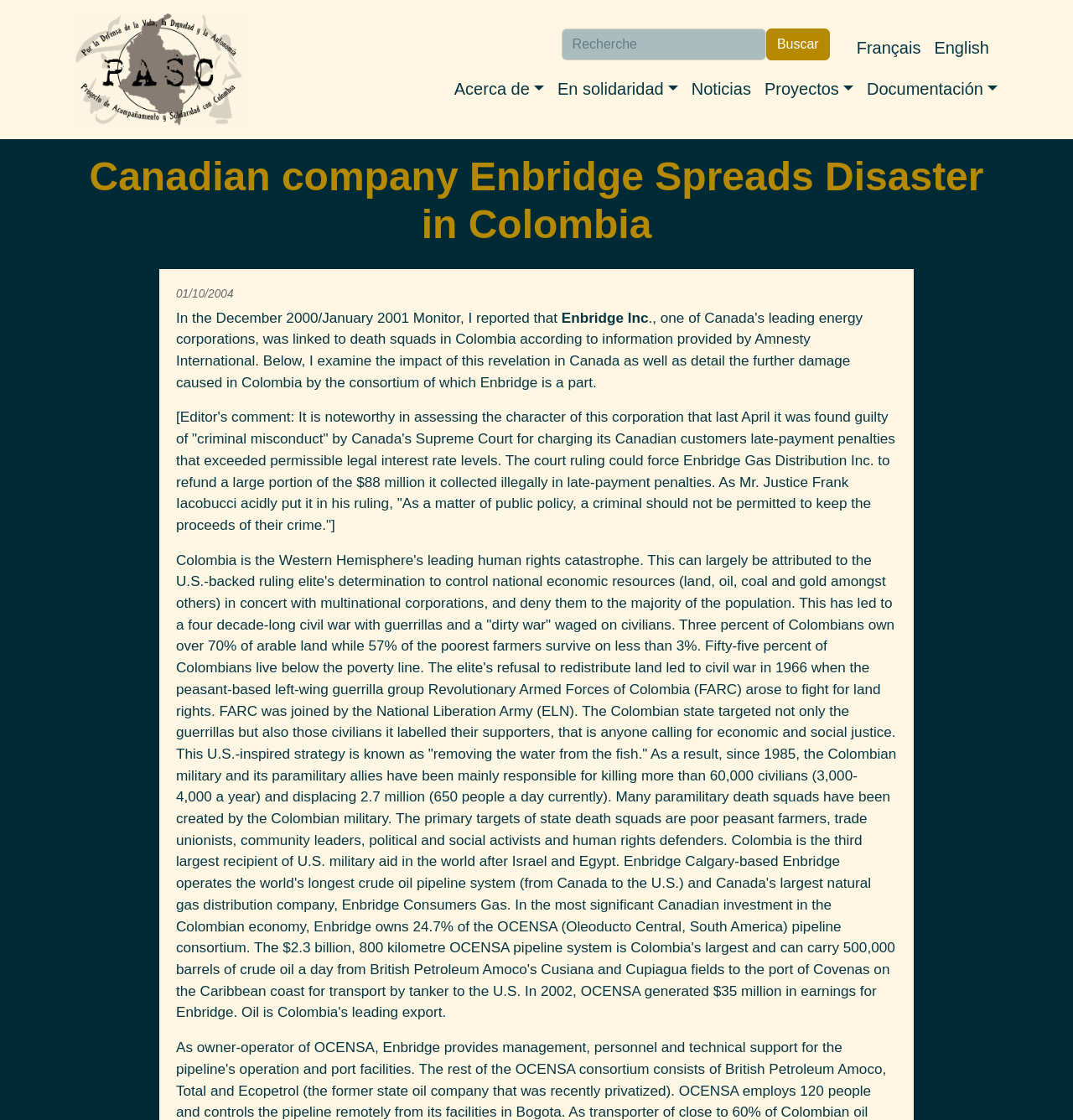Please provide a detailed answer to the question below by examining the image:
What is the name of the Canadian company mentioned?

I found the answer by reading the text content of the webpage, specifically the sentence 'In the December 2000/January 2001 Monitor, I reported that Enbridge Inc., one of Canada's leading energy corporations, was linked to death squads in Colombia according to information provided by Amnesty'.